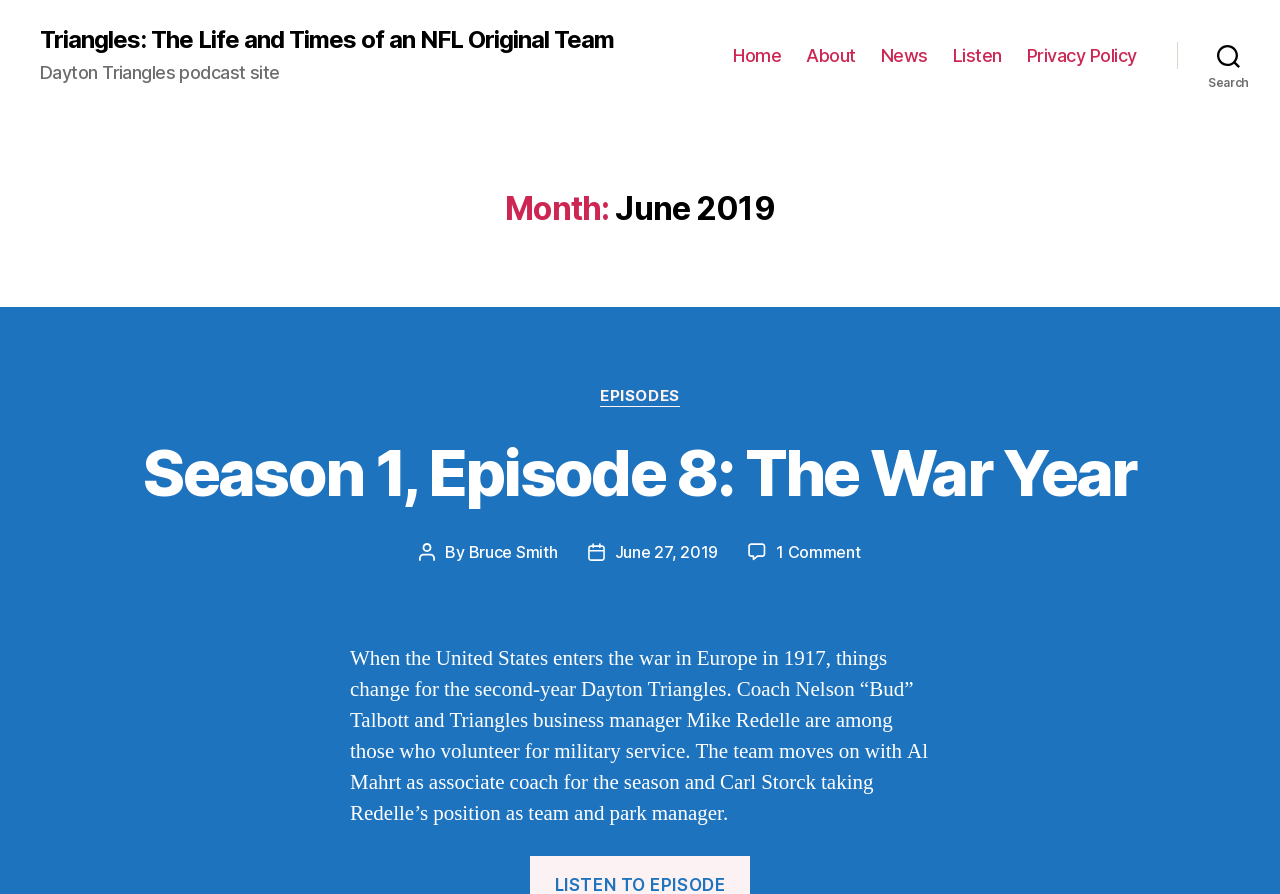Determine the bounding box coordinates of the clickable element necessary to fulfill the instruction: "search for something". Provide the coordinates as four float numbers within the 0 to 1 range, i.e., [left, top, right, bottom].

[0.92, 0.037, 1.0, 0.087]